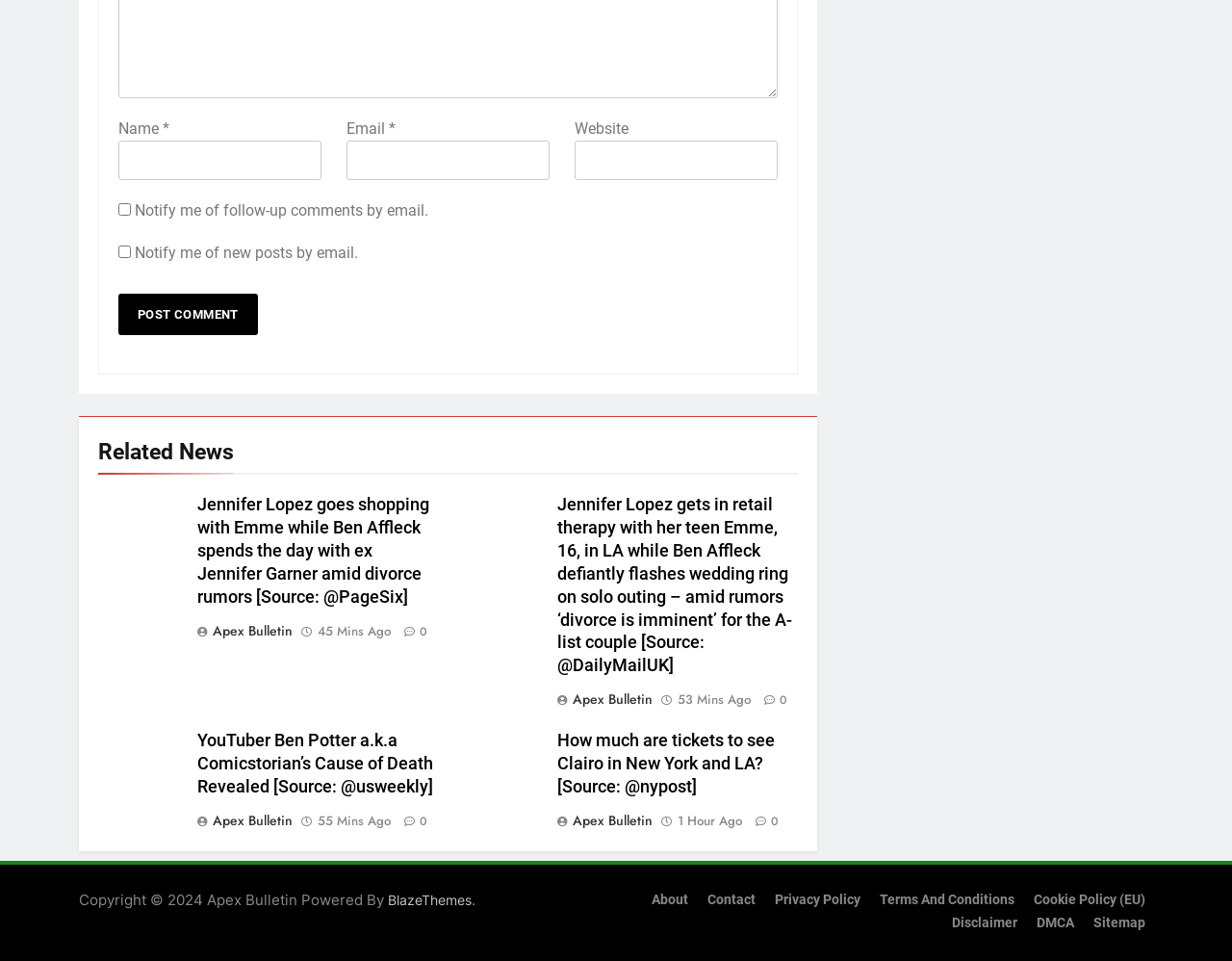Show the bounding box coordinates of the element that should be clicked to complete the task: "Click on the '12 DE SETEMBRO DE 2022' link".

None